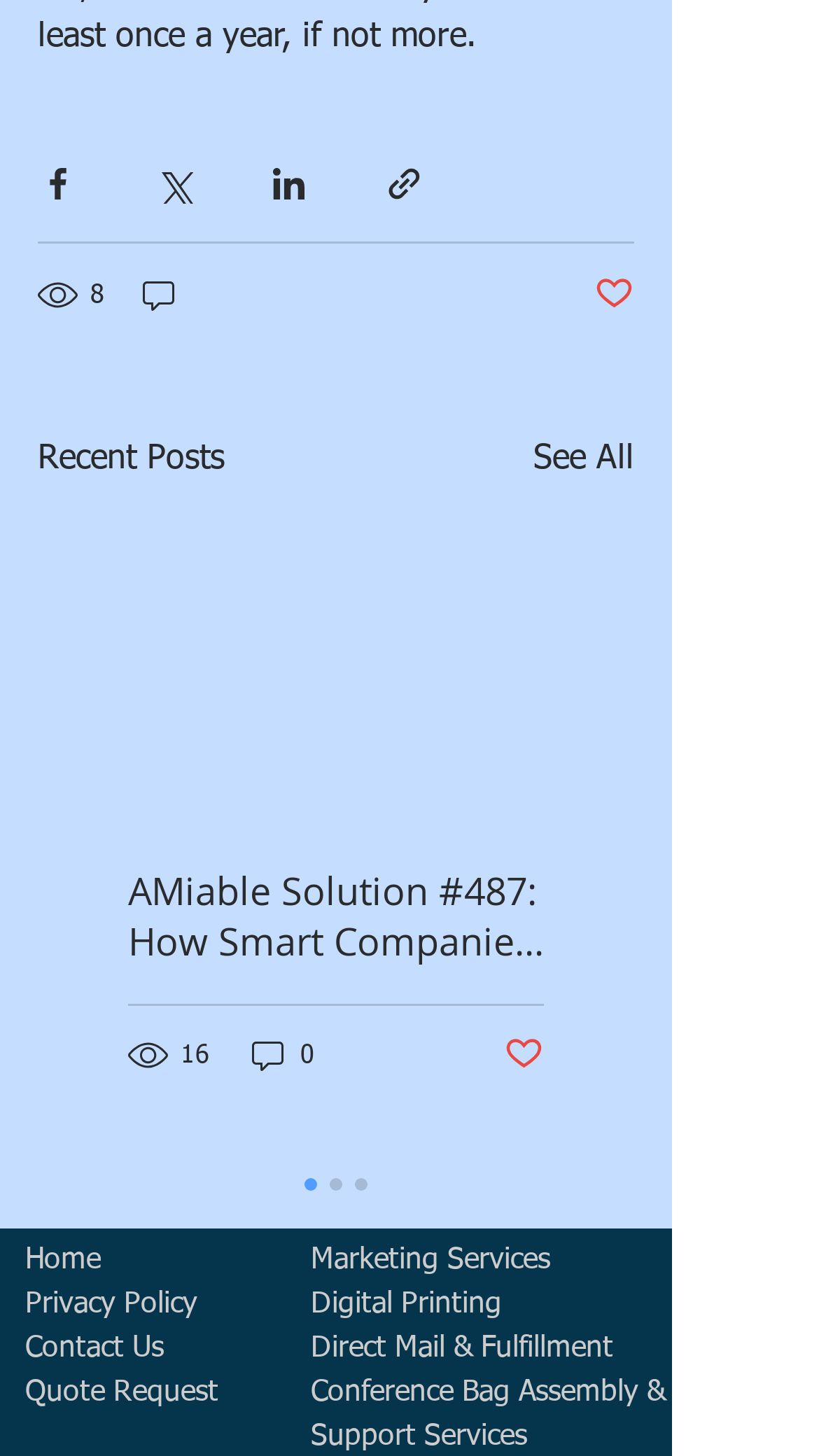Determine the bounding box coordinates of the element that should be clicked to execute the following command: "View recent posts".

[0.046, 0.298, 0.274, 0.333]